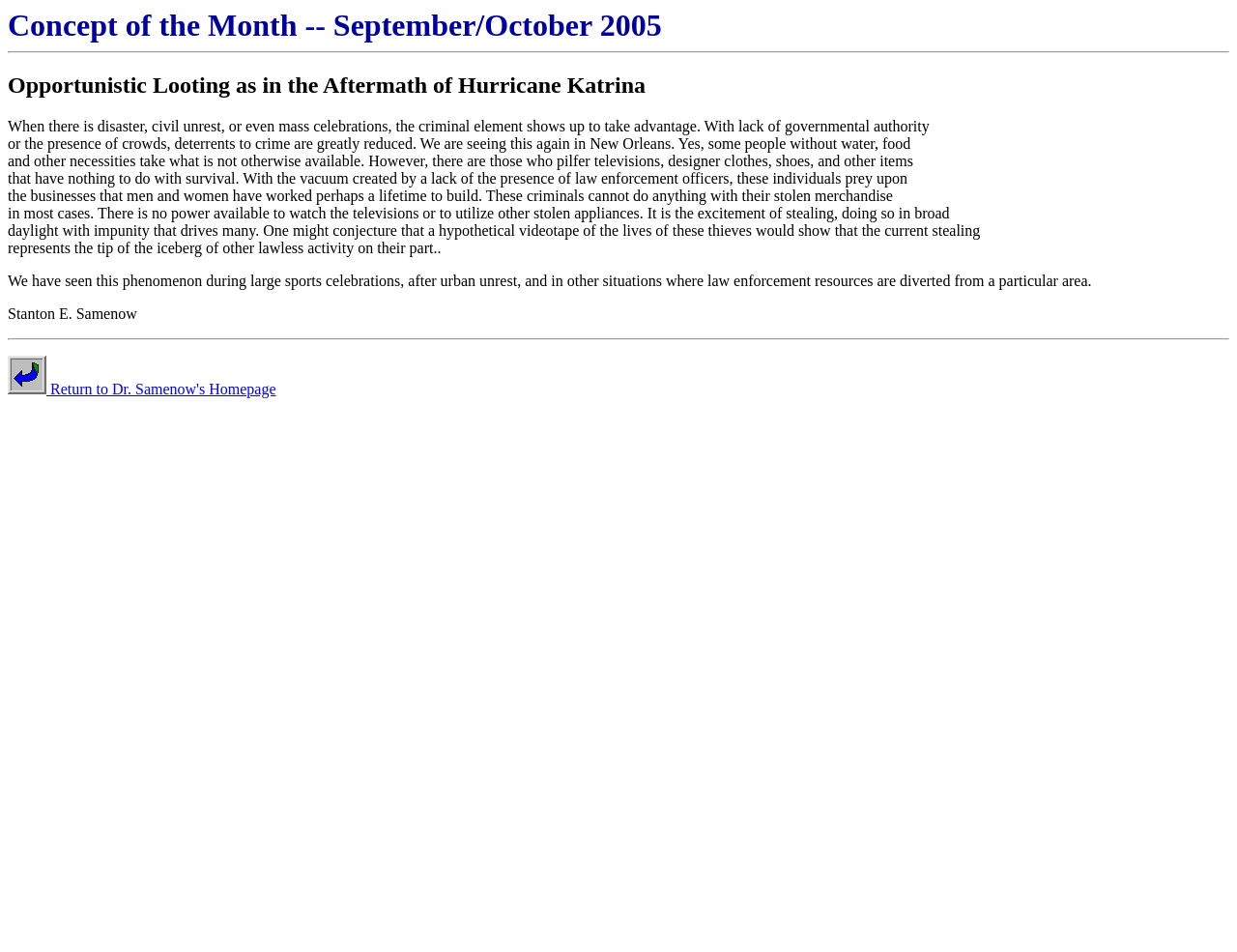Who is the author of the concept of the month? From the image, respond with a single word or brief phrase.

Stanton E. Samenow